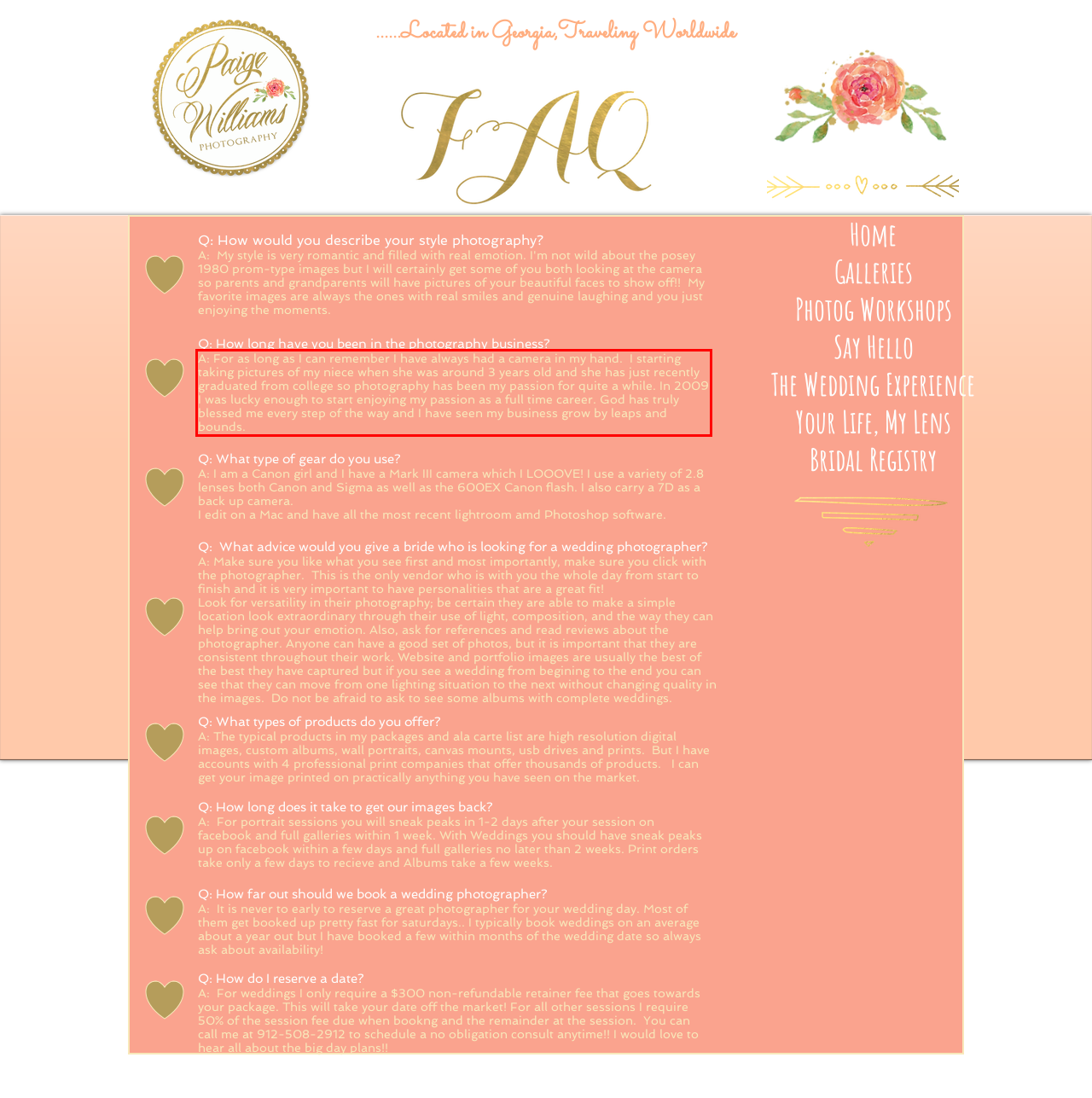Your task is to recognize and extract the text content from the UI element enclosed in the red bounding box on the webpage screenshot.

A: For as long as I can remember I have always had a camera in my hand. I starting taking pictures of my niece when she was around 3 years old and she has just recently graduated from college so photography has been my passion for quite a while. In 2009 I was lucky enough to start enjoying my passion as a full time career. God has truly blessed me every step of the way and I have seen my business grow by leaps and bounds.